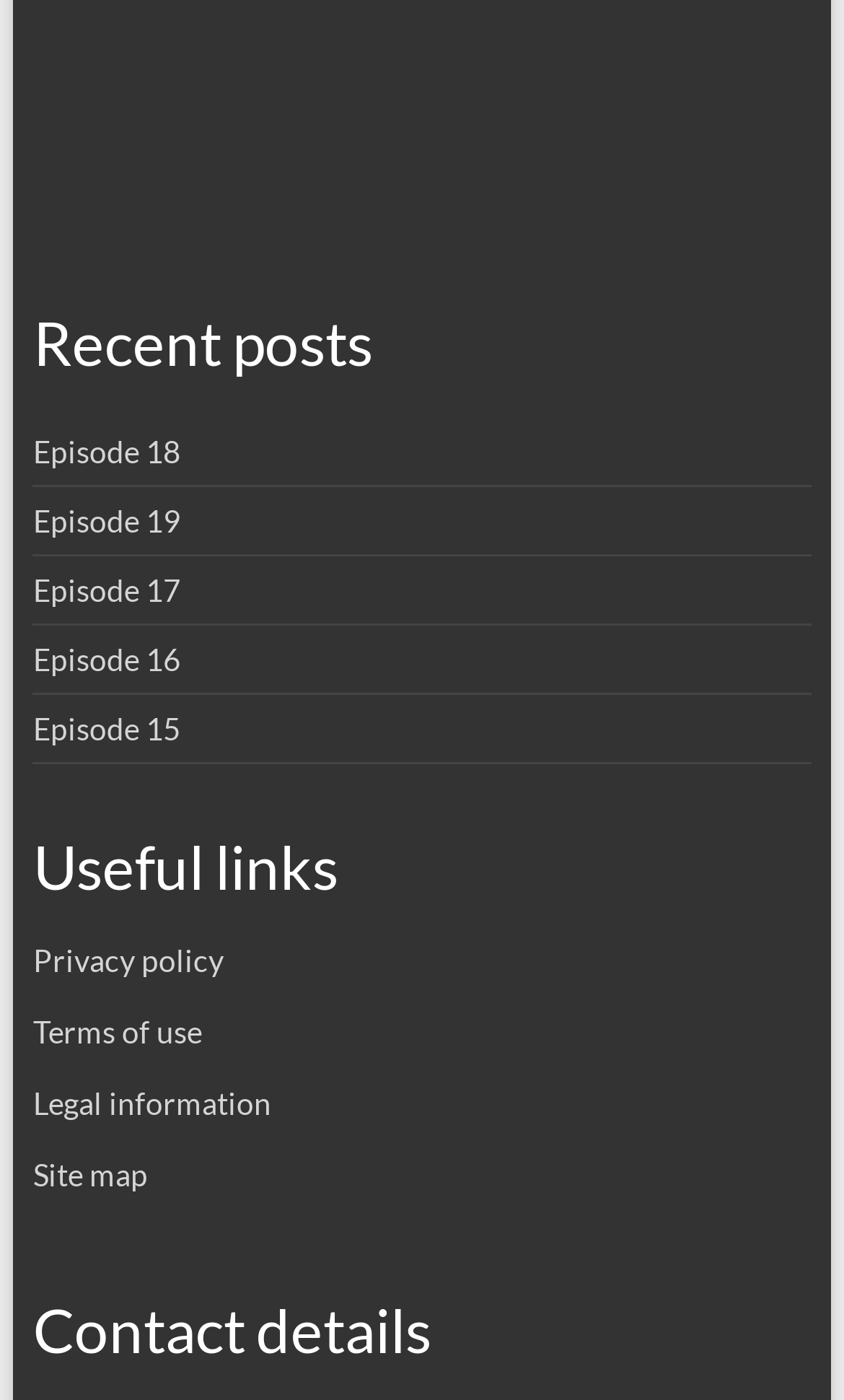Find the bounding box coordinates of the element to click in order to complete this instruction: "View 'Episode 18'". The bounding box coordinates must be four float numbers between 0 and 1, denoted as [left, top, right, bottom].

[0.039, 0.309, 0.214, 0.335]